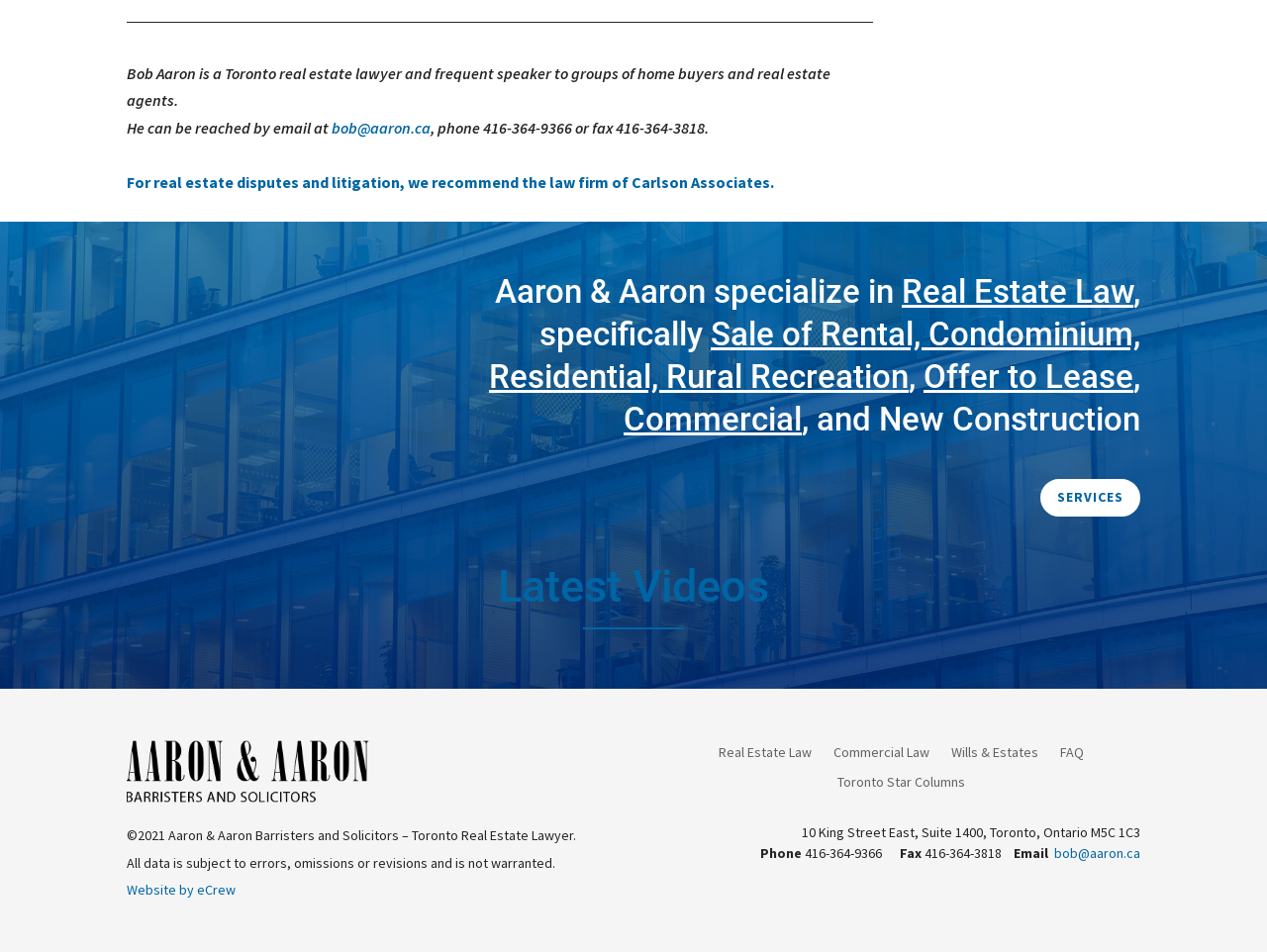Select the bounding box coordinates of the element I need to click to carry out the following instruction: "Click on the 'Subscribe' button".

None